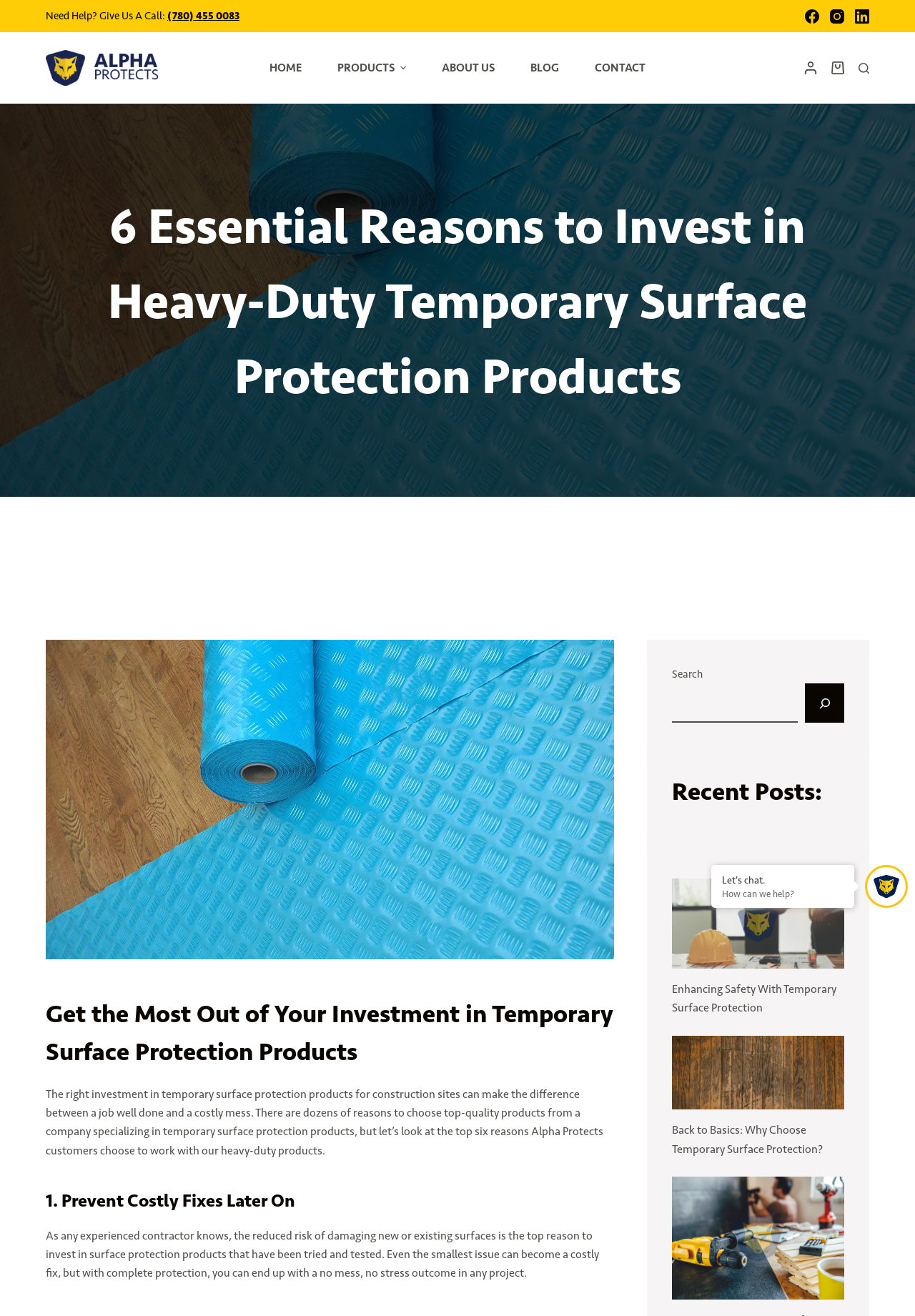Please give a concise answer to this question using a single word or phrase: 
What is the company name mentioned on the webpage?

Alpha Protects